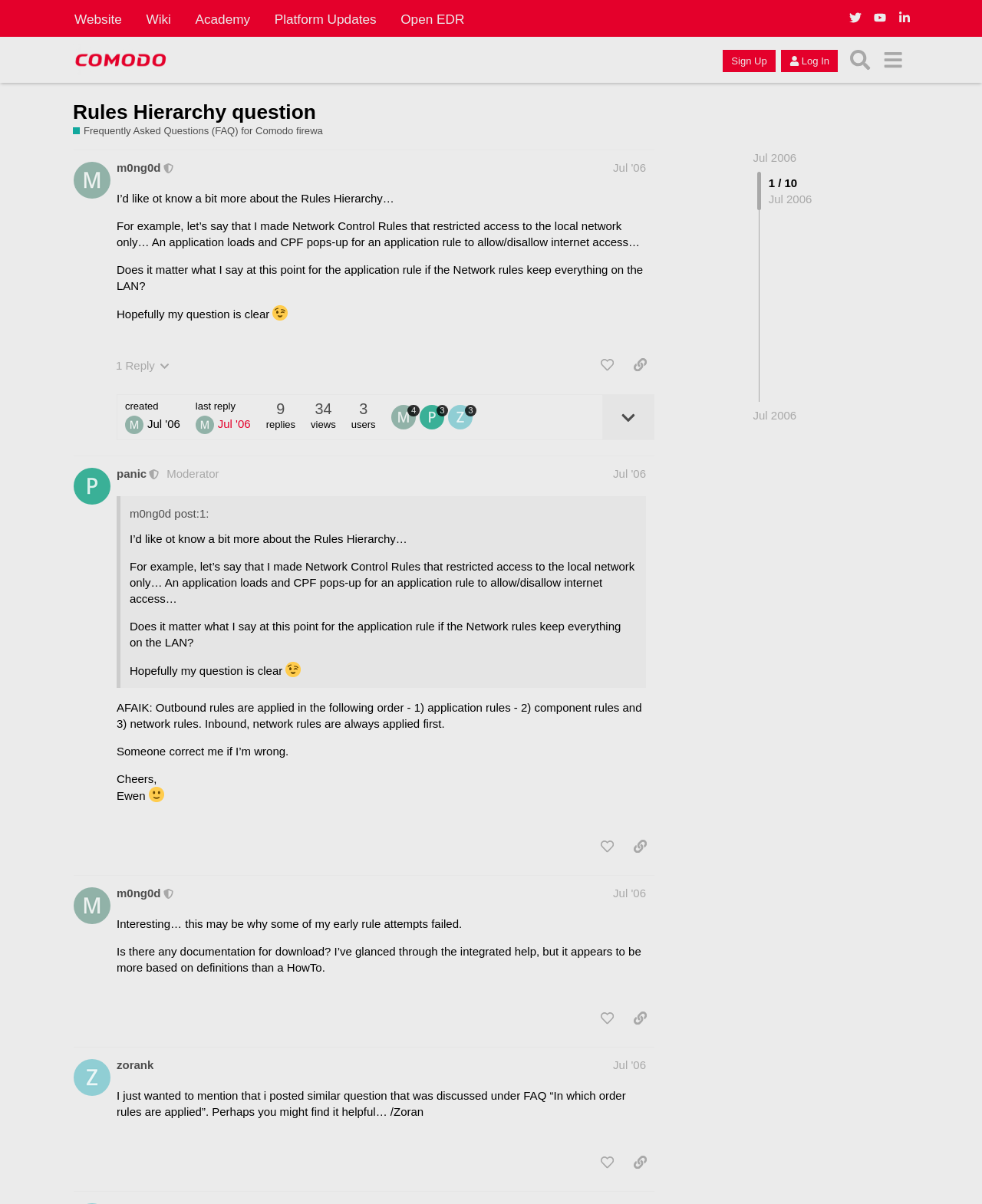How many replies are there to the original post?
Respond with a short answer, either a single word or a phrase, based on the image.

2